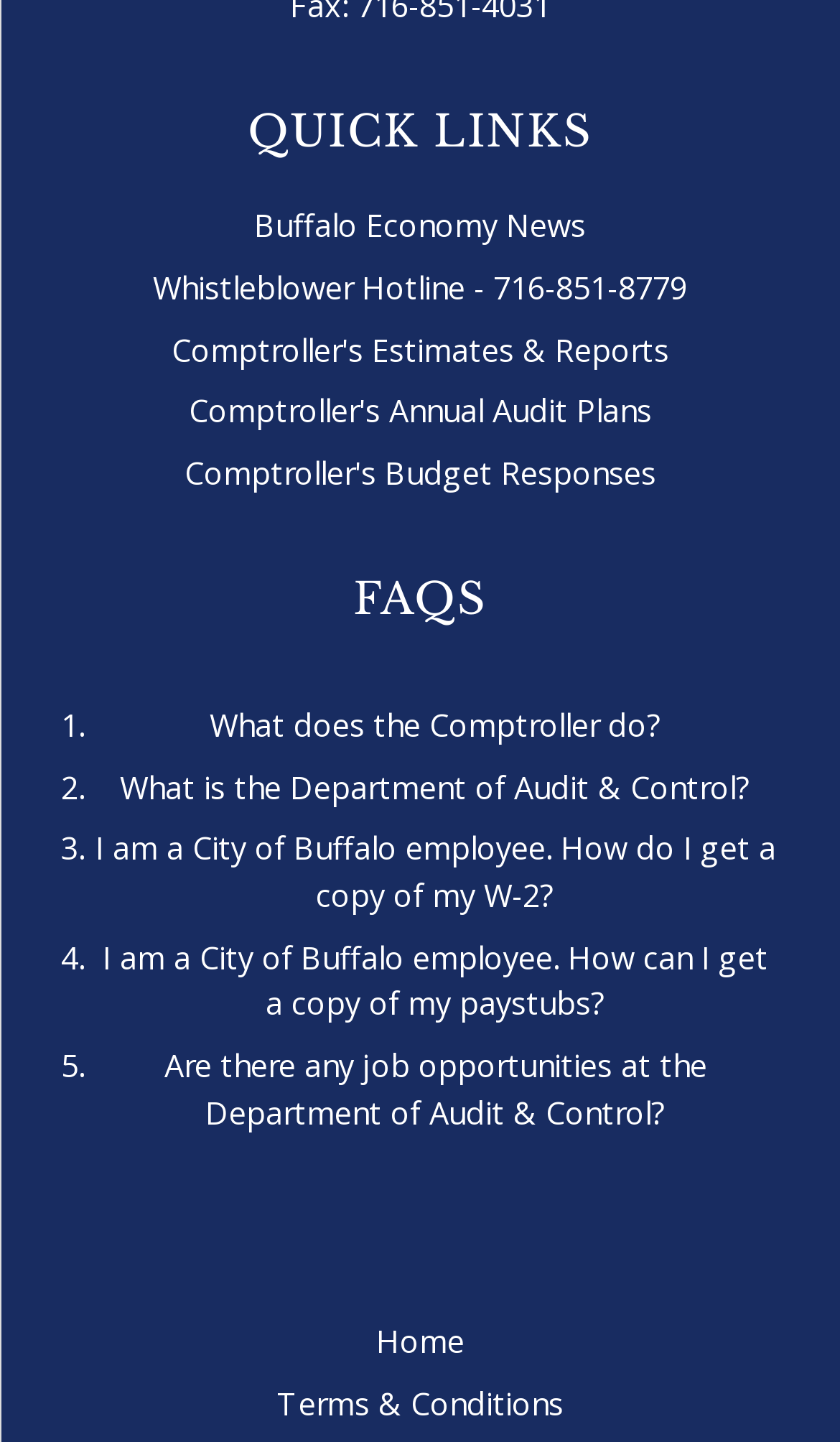Locate the coordinates of the bounding box for the clickable region that fulfills this instruction: "Read FAQs".

[0.421, 0.396, 0.579, 0.434]